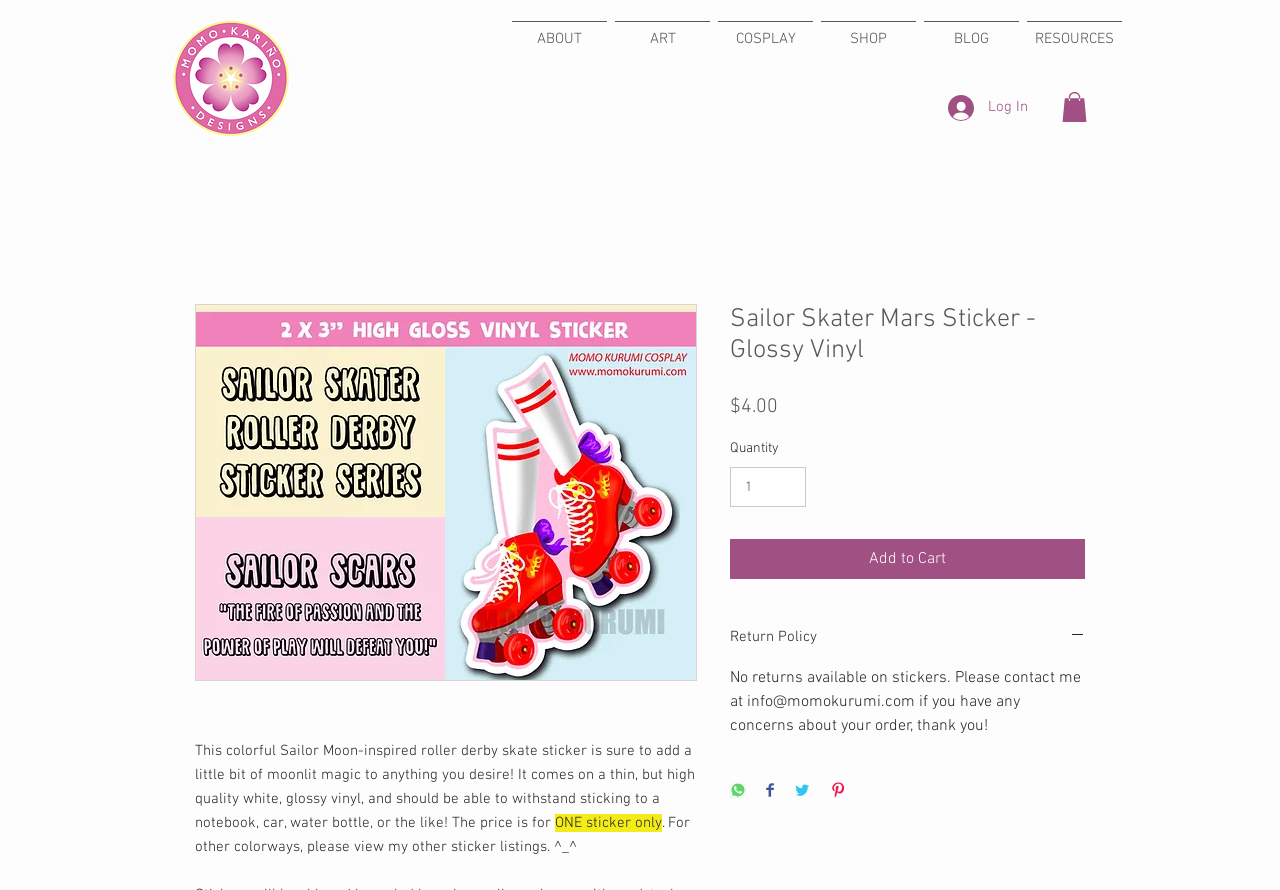Give a comprehensive overview of the webpage, including key elements.

This webpage is about a Sailor Moon-inspired roller derby skate sticker, specifically the "Sailor Skater Mars Sticker - Glossy Vinyl". At the top left corner, there is a logo image "MomoKarinyoDesigns2022.png". Below the logo, there is a navigation menu with links to "ABOUT", "ART", "COSPLAY", "SHOP", "BLOG", and "RESOURCES". 

On the top right corner, there are two buttons: "Log In" and a shopping cart icon. 

The main content of the webpage is located in the middle, where there is a large image of the sticker "Sailor Skater Mars Sticker - Glossy Vinyl". Below the image, there is a description of the sticker, stating that it is a colorful Sailor Moon-inspired roller derby skate sticker that can add a little bit of moonlit magic to anything. The description also mentions the quality of the sticker and its price.

Below the description, there is a section with the sticker's details, including its price, "$4.00", and a quantity selector. There is also an "Add to Cart" button and a "Return Policy" button, which expands to show the return policy details when clicked. 

At the bottom of the main content, there are social media sharing buttons, including "Share on WhatsApp", "Share on Facebook", "Share on Twitter", and "Pin on Pinterest".